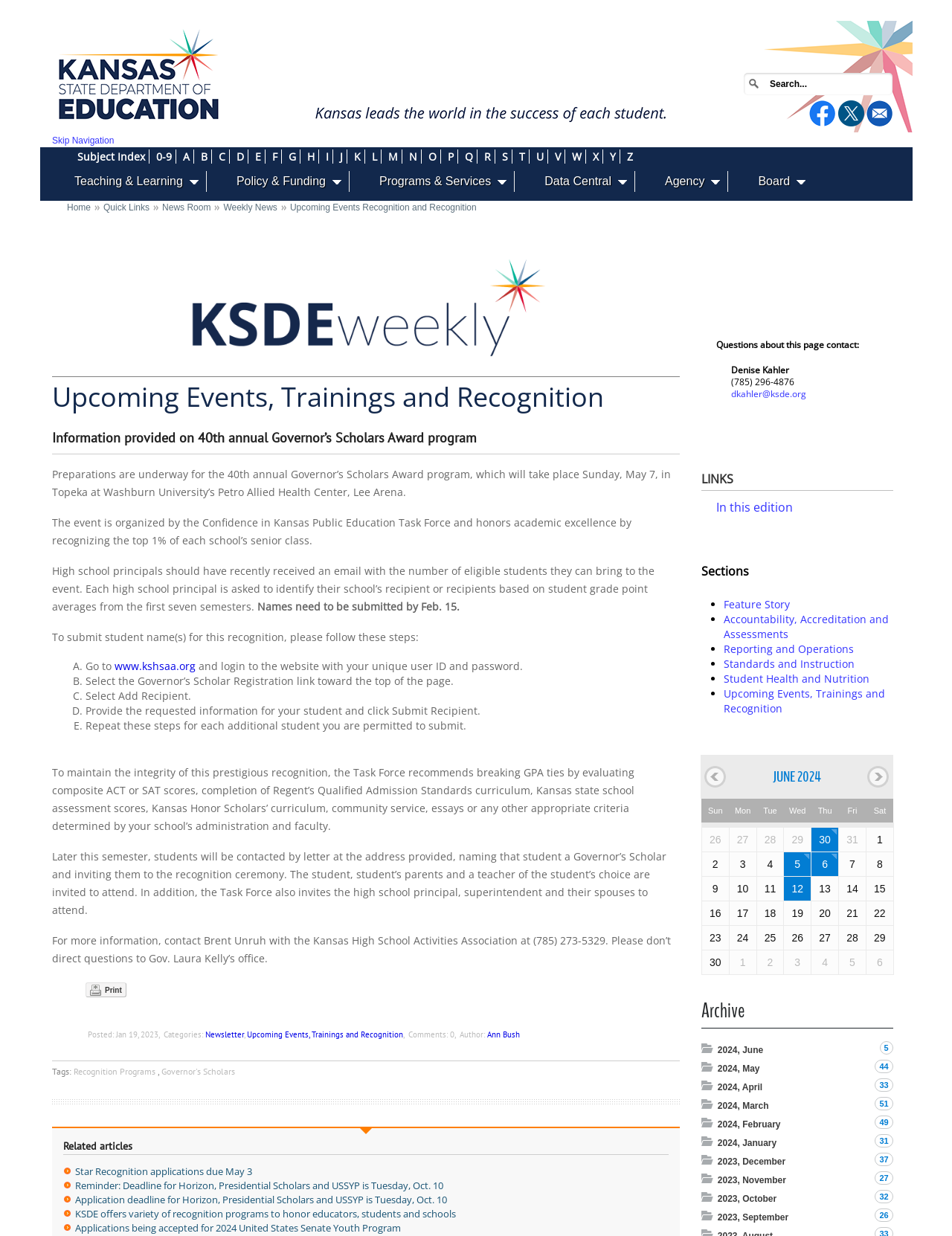Select the bounding box coordinates of the element I need to click to carry out the following instruction: "Contact KSDE".

[0.91, 0.087, 0.938, 0.095]